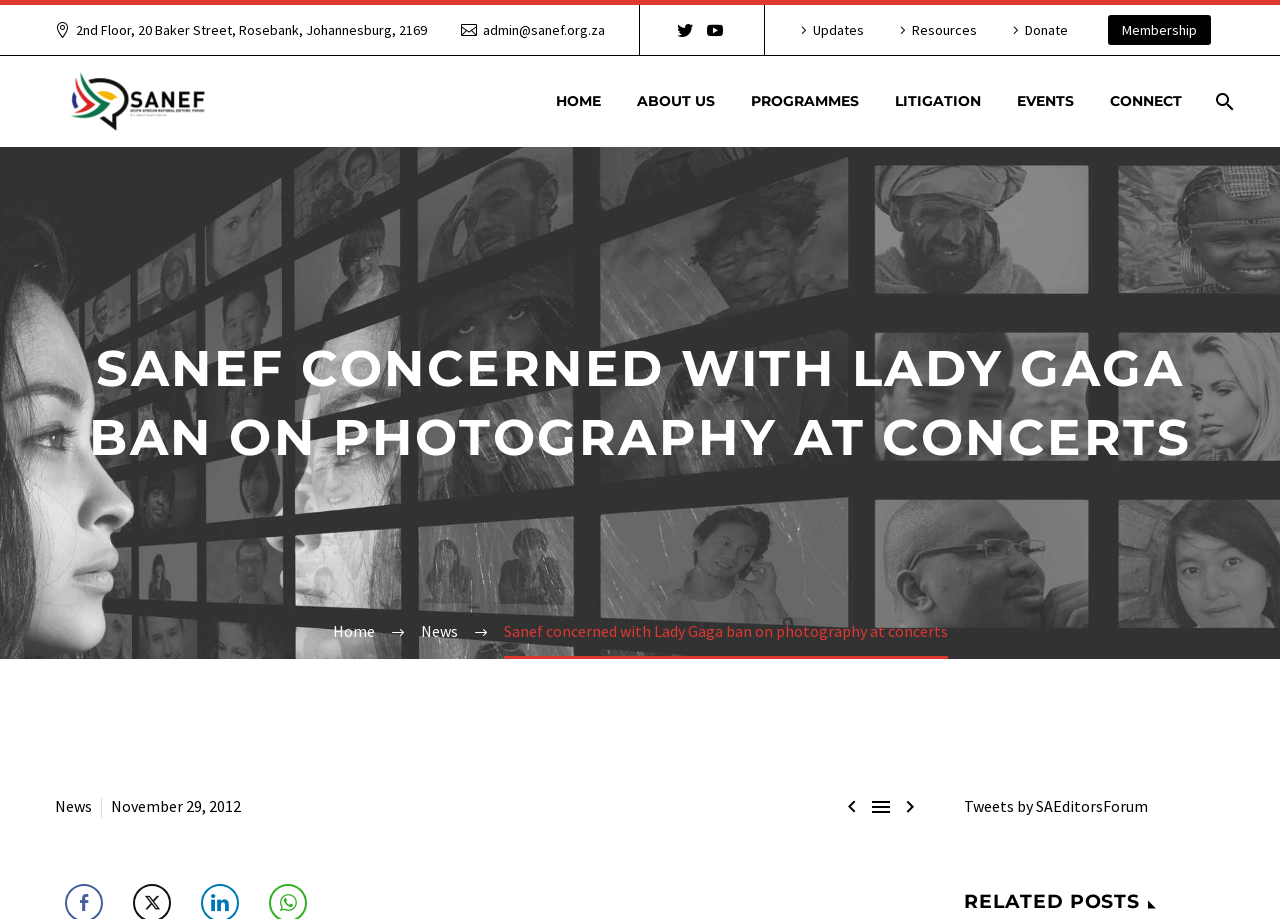Find and indicate the bounding box coordinates of the region you should select to follow the given instruction: "Check the 'UPDATES' section".

[0.621, 0.016, 0.675, 0.049]